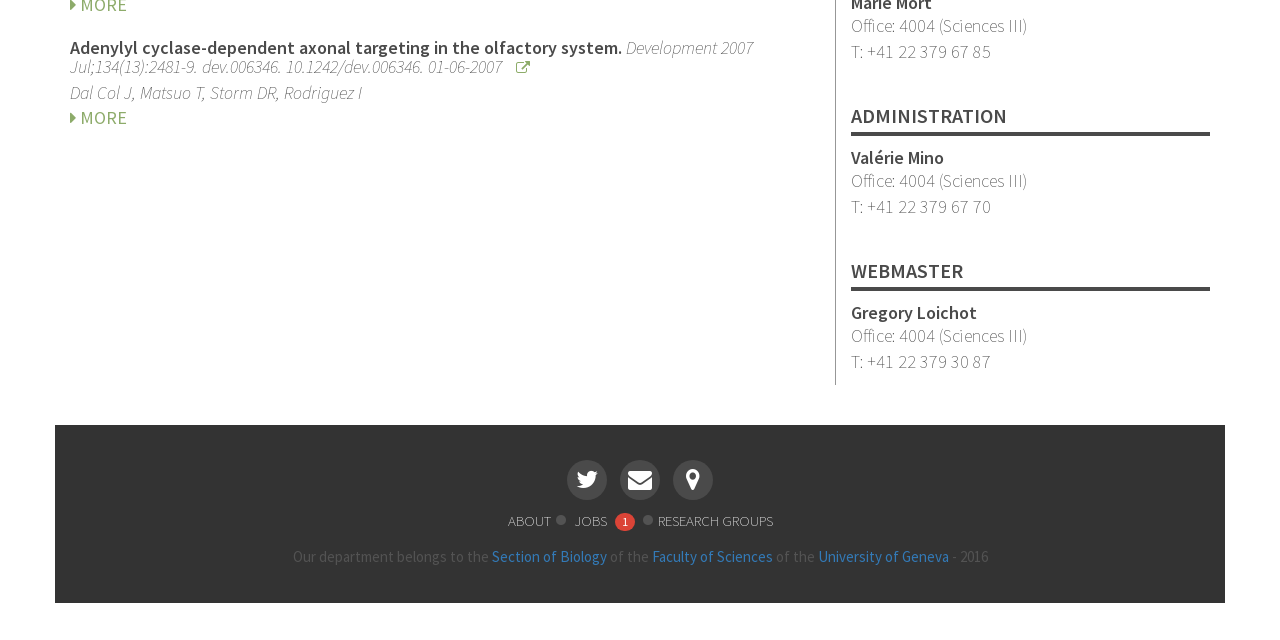Determine the bounding box coordinates of the UI element that matches the following description: "about". The coordinates should be four float numbers between 0 and 1 in the format [left, top, right, bottom].

[0.396, 0.798, 0.43, 0.828]